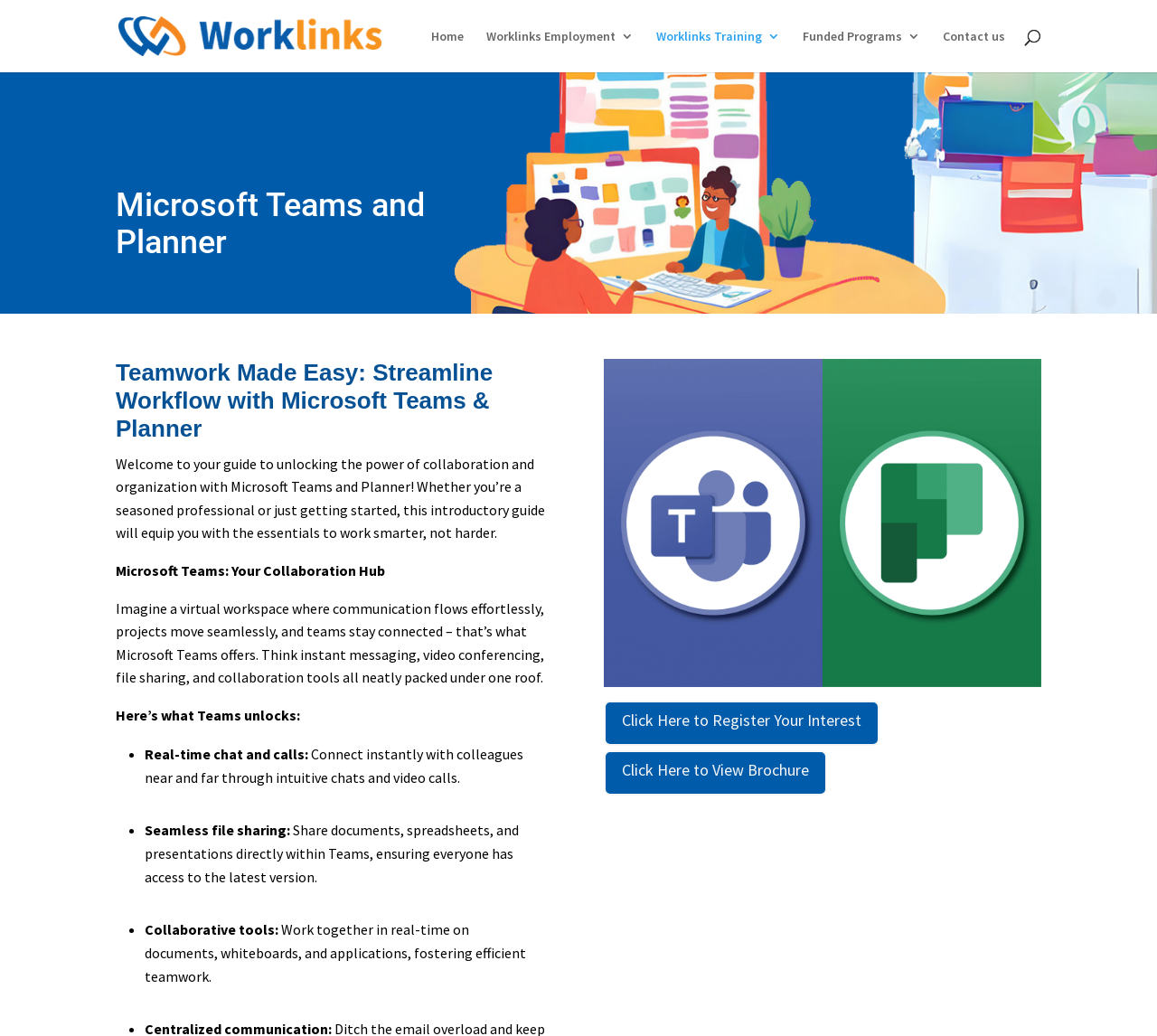Respond to the following query with just one word or a short phrase: 
What is the call-to-action for registering interest?

Click Here to Register Your Interest